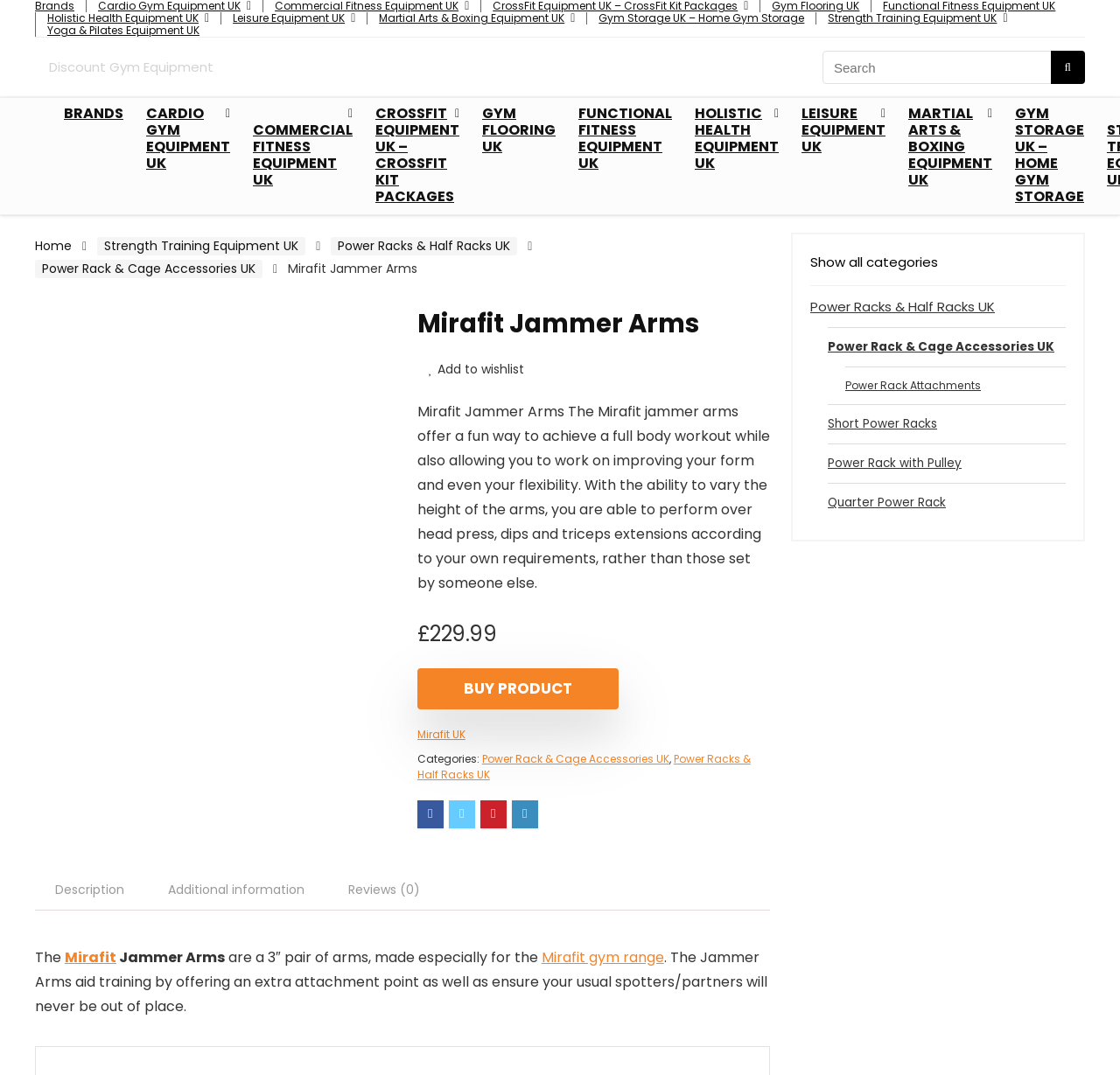Please provide a brief answer to the question using only one word or phrase: 
What is the name of the product?

Mirafit Jammer Arms